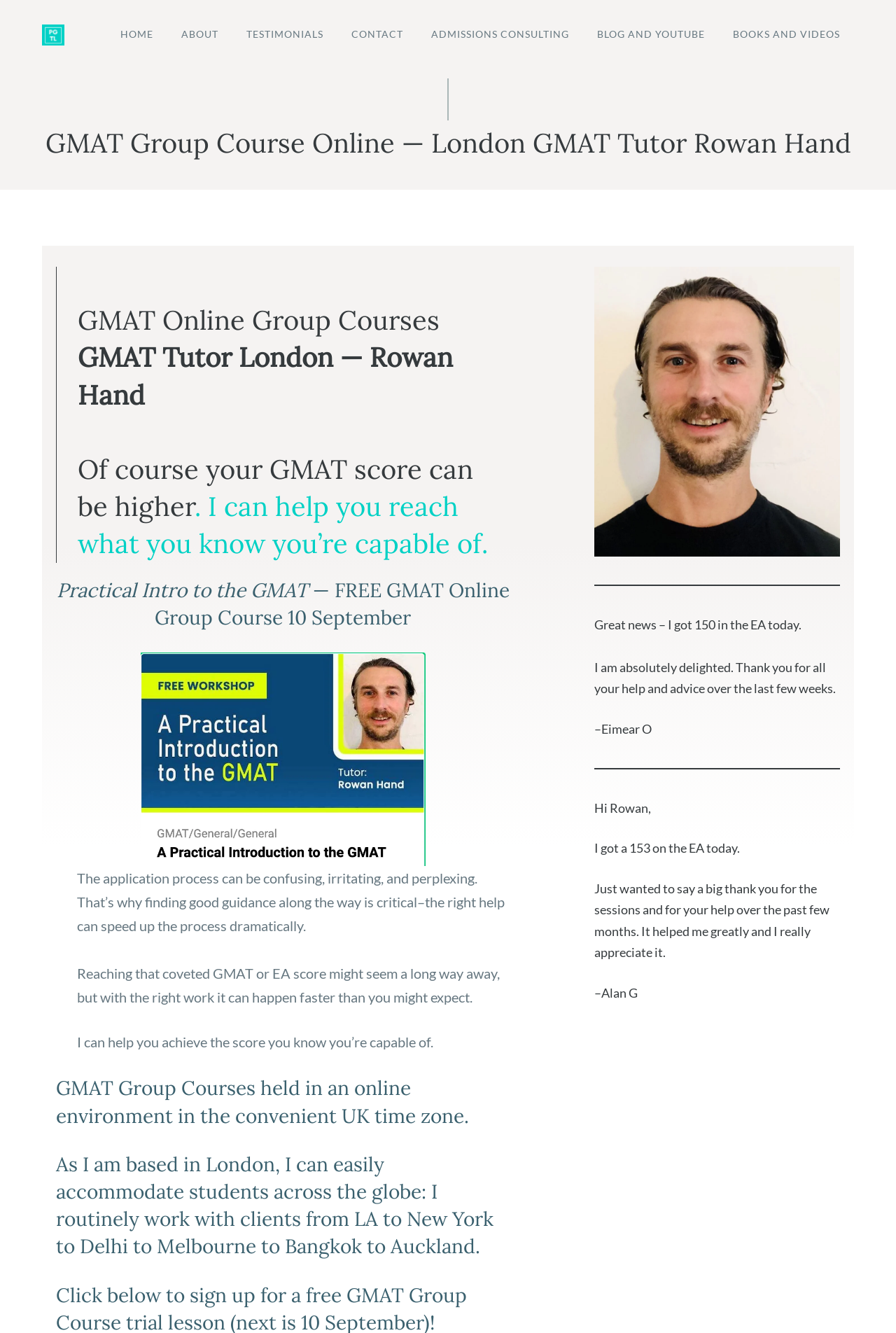Create a detailed summary of all the visual and textual information on the webpage.

This webpage is about GMAT online group courses and tutoring services provided by Rowan Hand, a private GMAT tutor based in London. At the top of the page, there is a banner with a link to "Private GMAT Tutor London" accompanied by an image. Below the banner, there is a navigation menu with links to different sections of the website, including "HOME", "ABOUT", "TESTIMONIALS", "CONTACT", "ADMISSIONS CONSULTING", "BLOG AND YOUTUBE", and "BOOKS AND VIDEOS".

The main content of the page is divided into several sections. The first section has a heading that reads "GMAT Online Group Courses GMAT Tutor London — Rowan Hand Of course your GMAT score can be higher. I can help you reach what you know you’re capable of." Below this heading, there is a paragraph of text that explains the importance of finding good guidance in the application process.

The next section has a heading that reads "Practical Intro to the GMAT — FREE GMAT Online Group Course 10 September" and includes a link to sign up for the course. Below this section, there is a figure with a link, followed by a paragraph of text that discusses the challenges of the application process and the importance of reaching a high GMAT score.

The following sections include testimonials from satisfied clients, with headings that read "Great news – I got 150 in the EA today" and "Hi Rowan, I got a 153 on the EA today." These sections include quotes from clients expressing their gratitude for the tutoring services provided by Rowan Hand.

Throughout the page, there are several headings and subheadings that break up the content and provide a clear structure to the webpage. The overall design is clean and easy to navigate, with a focus on providing information about the GMAT online group courses and tutoring services offered by Rowan Hand.